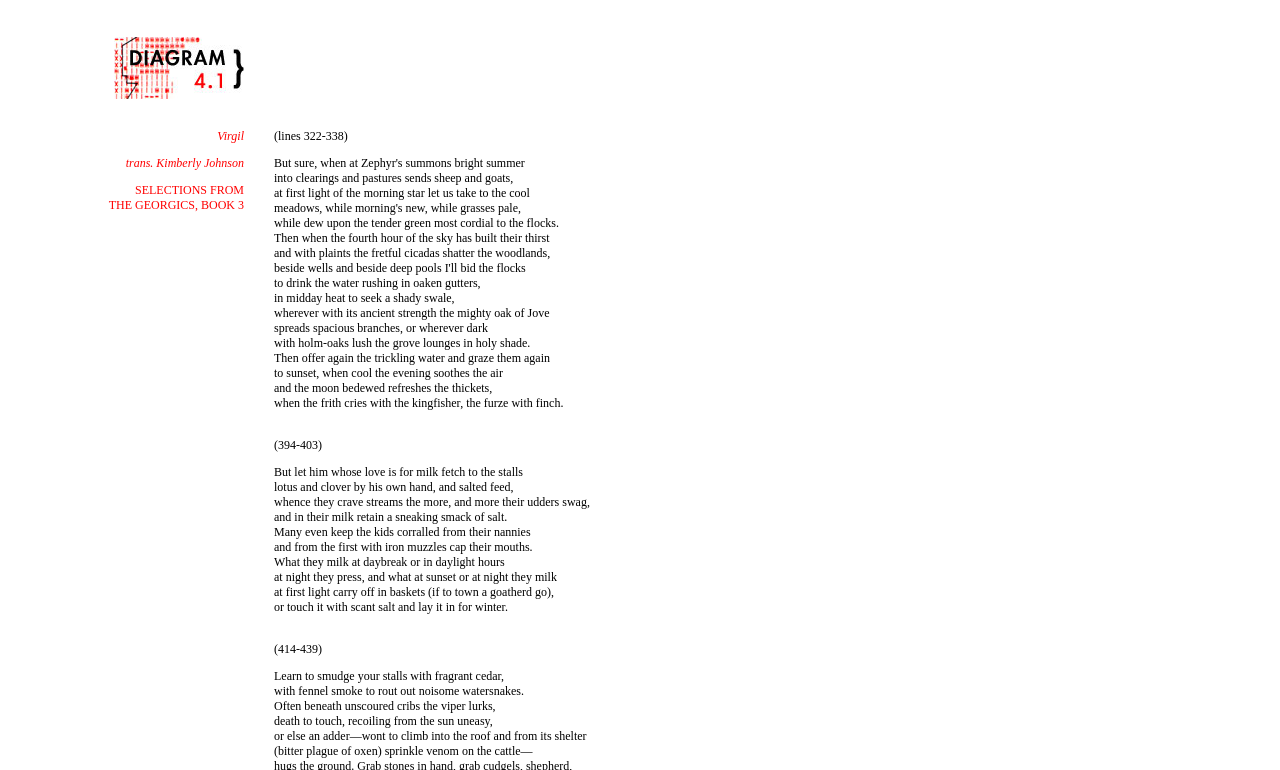What is the purpose of the webpage?
Observe the image and answer the question with a one-word or short phrase response.

To display a poem or literary work